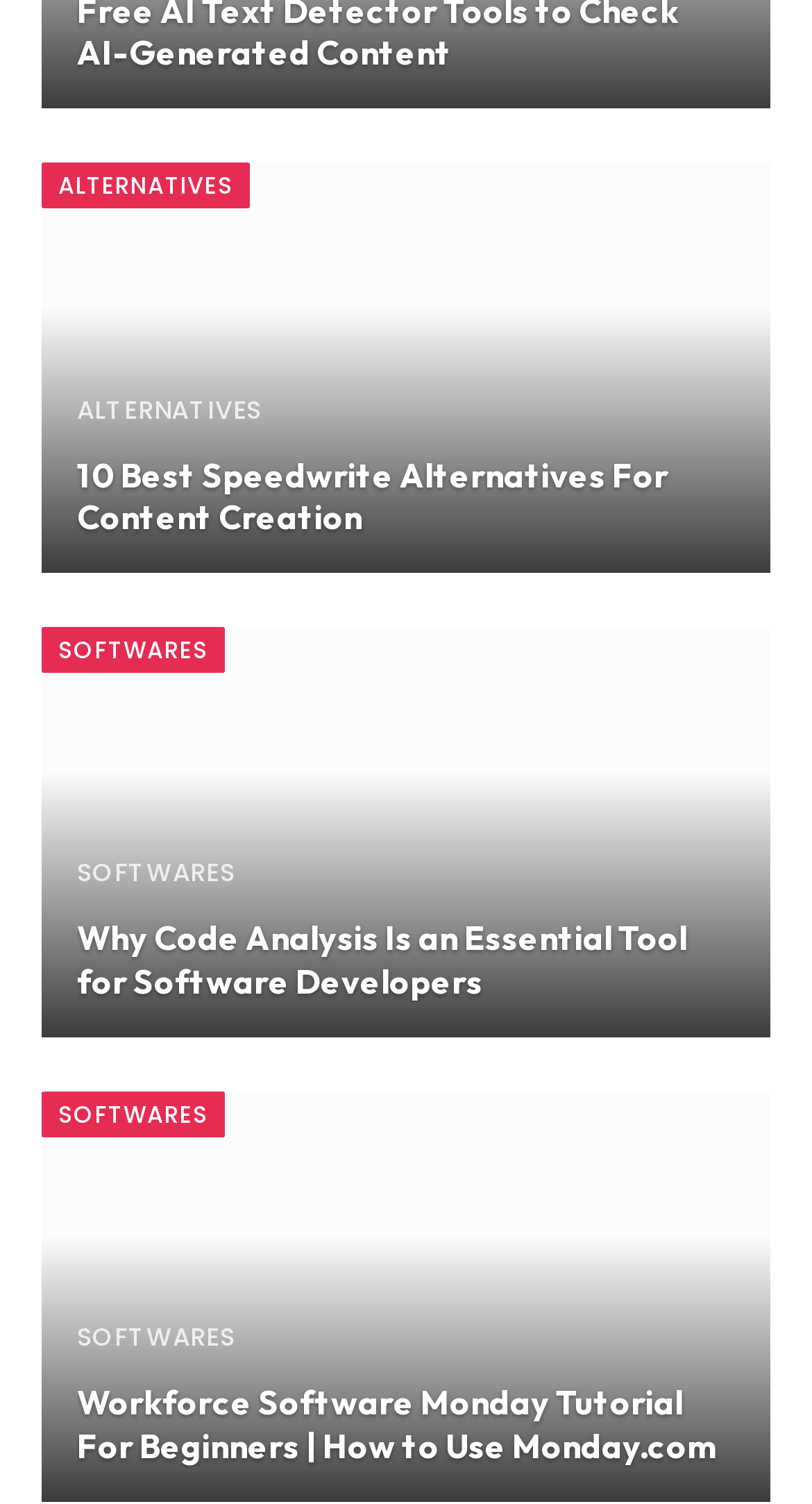What category does the article 'Workforce Software Monday' belong to?
Based on the image, give a one-word or short phrase answer.

SOFTWARES